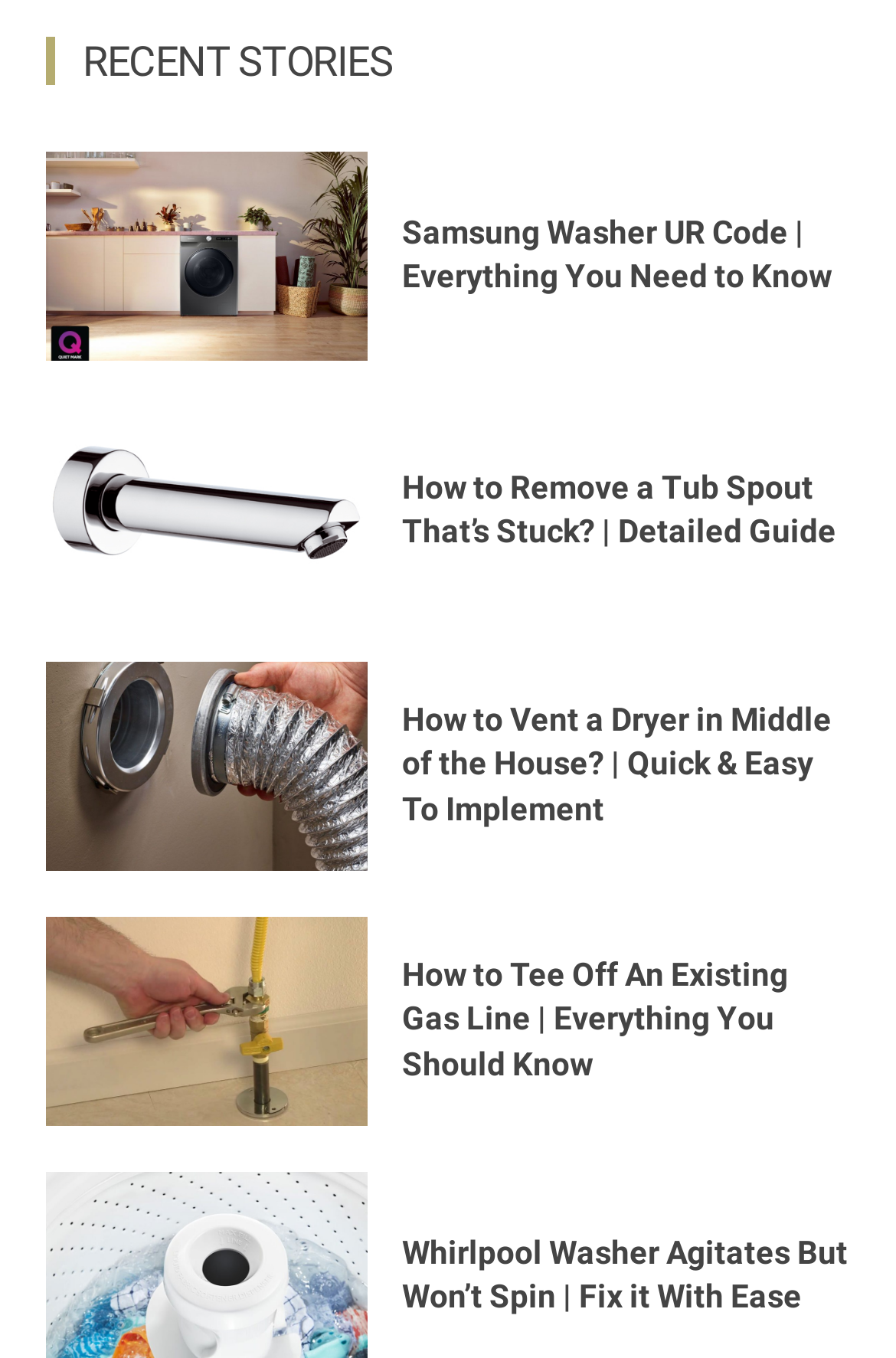Please locate the bounding box coordinates for the element that should be clicked to achieve the following instruction: "View Bespoke Customization services". Ensure the coordinates are given as four float numbers between 0 and 1, i.e., [left, top, right, bottom].

None